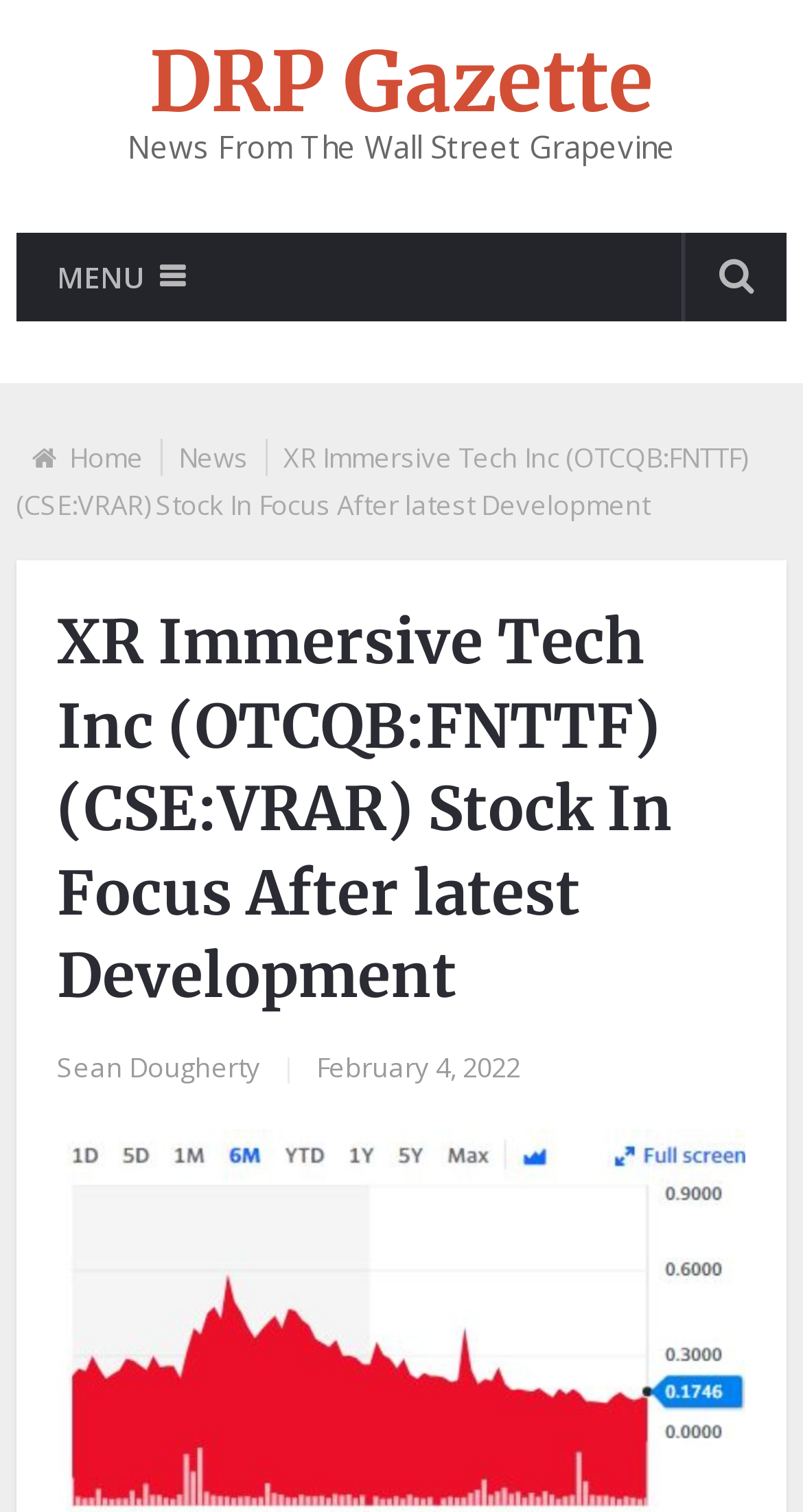Give a one-word or short phrase answer to this question: 
What is the percentage change of FNTTF stock?

15.55%